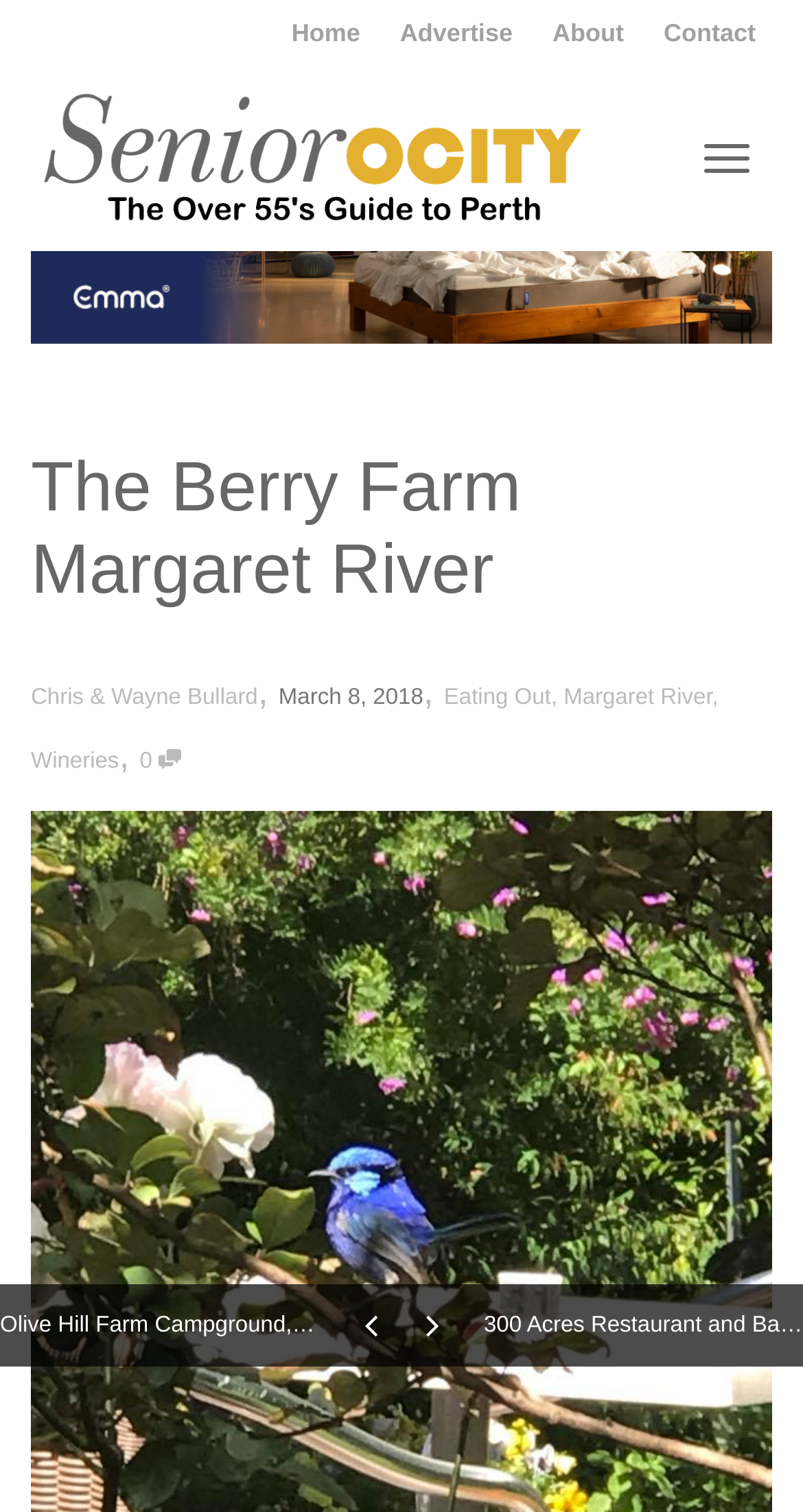Provide the bounding box coordinates for the area that should be clicked to complete the instruction: "Request service by clicking here".

None